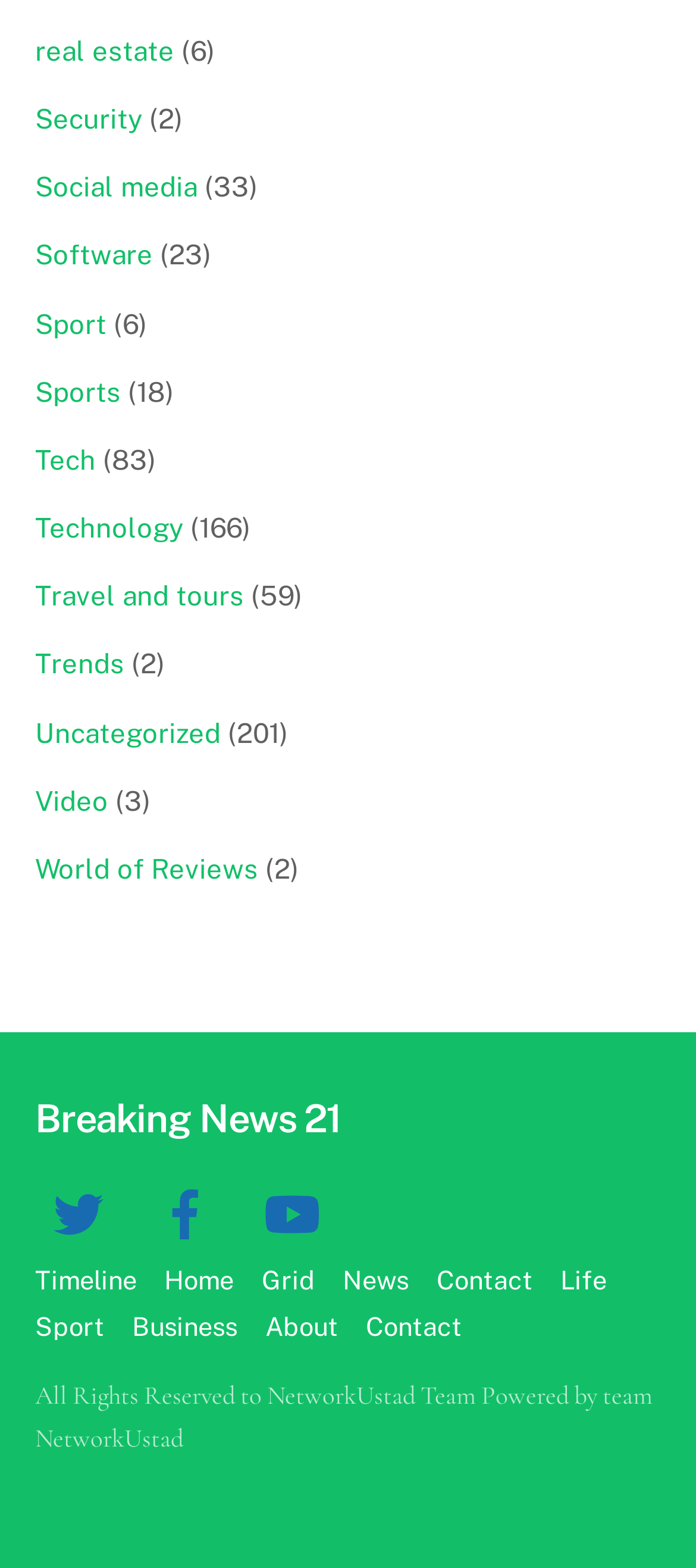Please locate the bounding box coordinates of the element that needs to be clicked to achieve the following instruction: "Go to the 'Home' page". The coordinates should be four float numbers between 0 and 1, i.e., [left, top, right, bottom].

[0.236, 0.806, 0.336, 0.825]